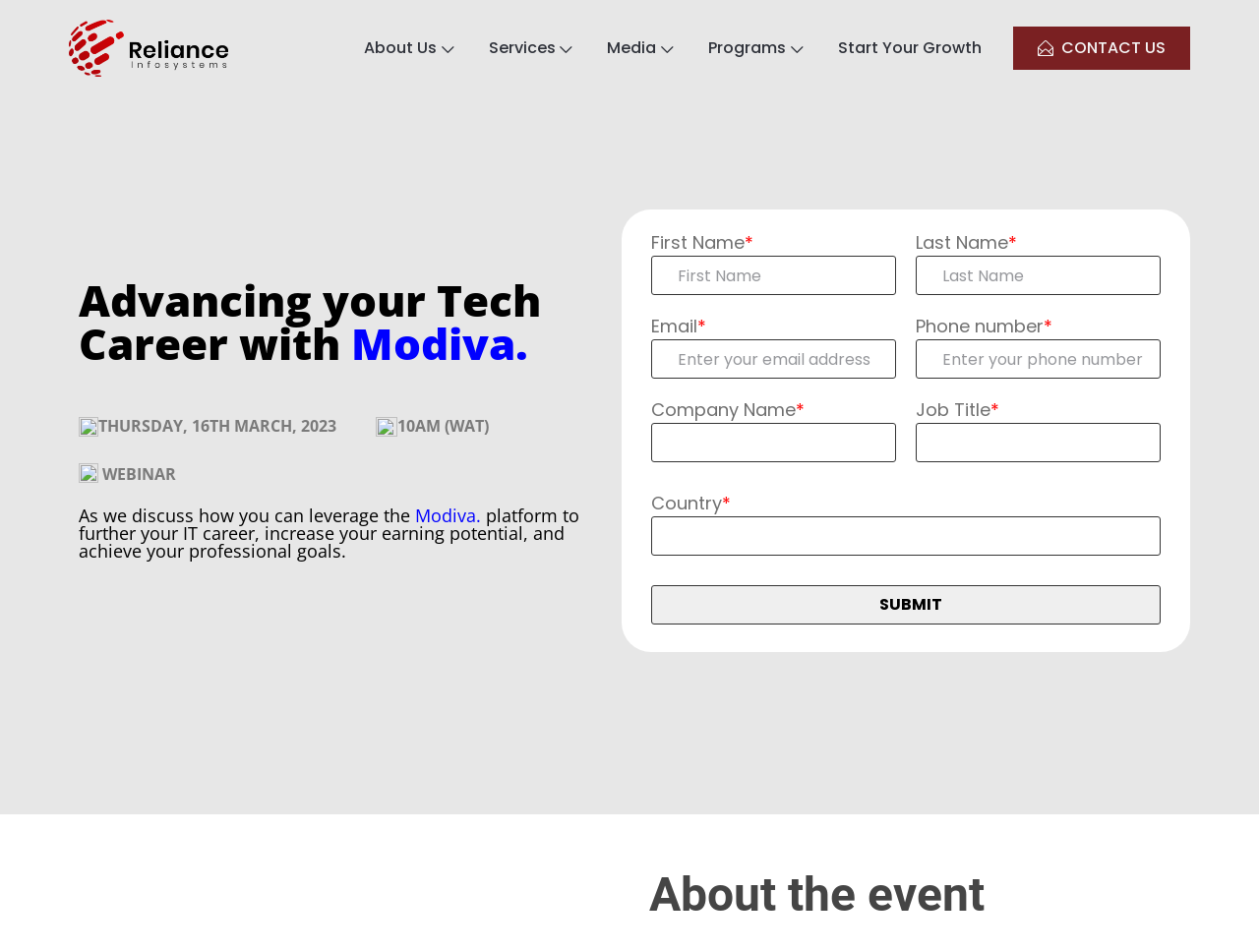Can you find the bounding box coordinates for the element that needs to be clicked to execute this instruction: "Fill in the 'First Name' field"? The coordinates should be given as four float numbers between 0 and 1, i.e., [left, top, right, bottom].

[0.517, 0.269, 0.712, 0.31]